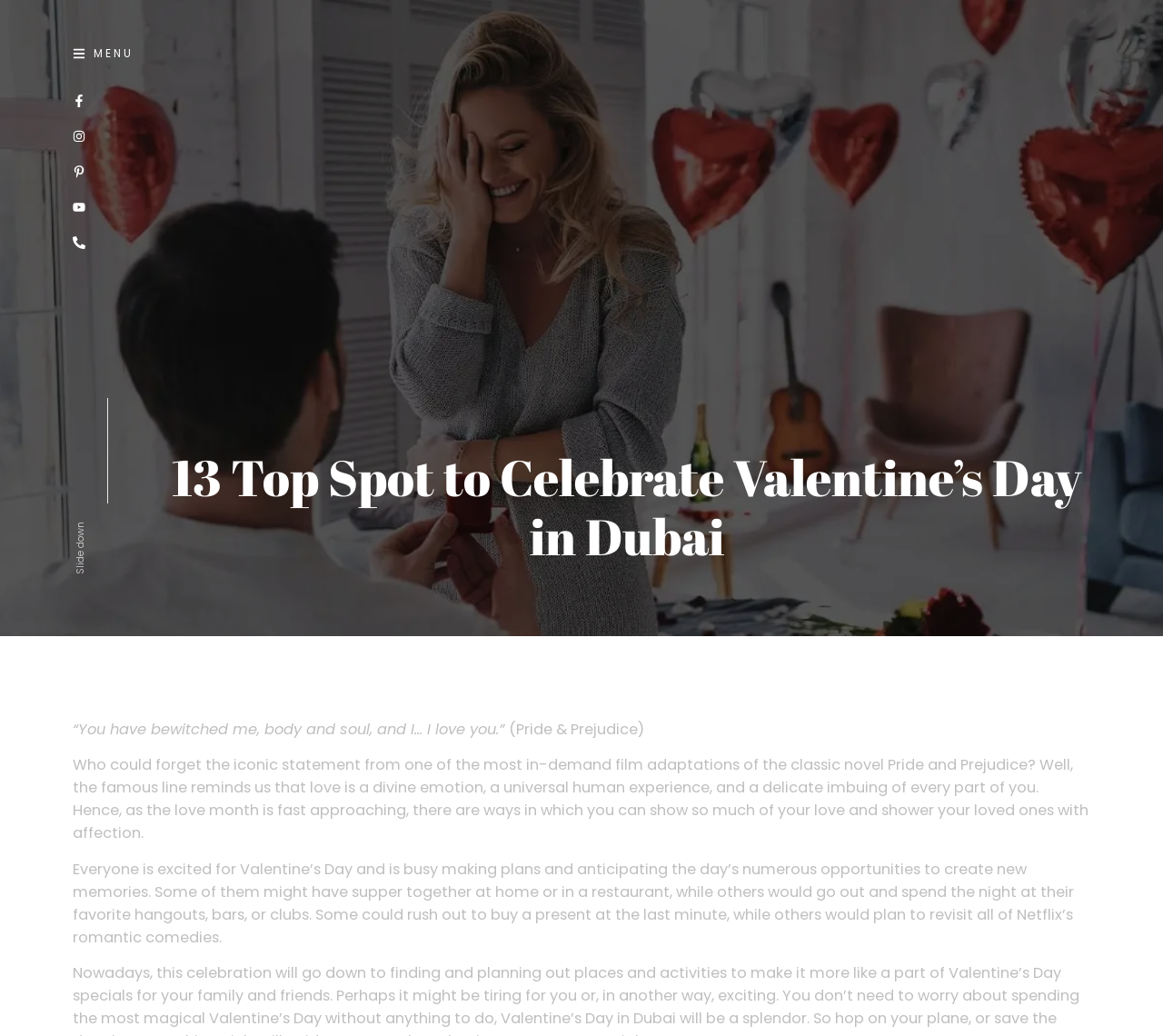What are some ways to celebrate Valentine's Day?
Provide a detailed and extensive answer to the question.

The article mentions 'Some of them might have supper together at home or in a restaurant, while others would go out and spend the night at their favorite hangouts, bars, or clubs. Some could rush out to buy a present at the last minute...' which indicates that some ways to celebrate Valentine's Day are having supper, going out, and buying presents.